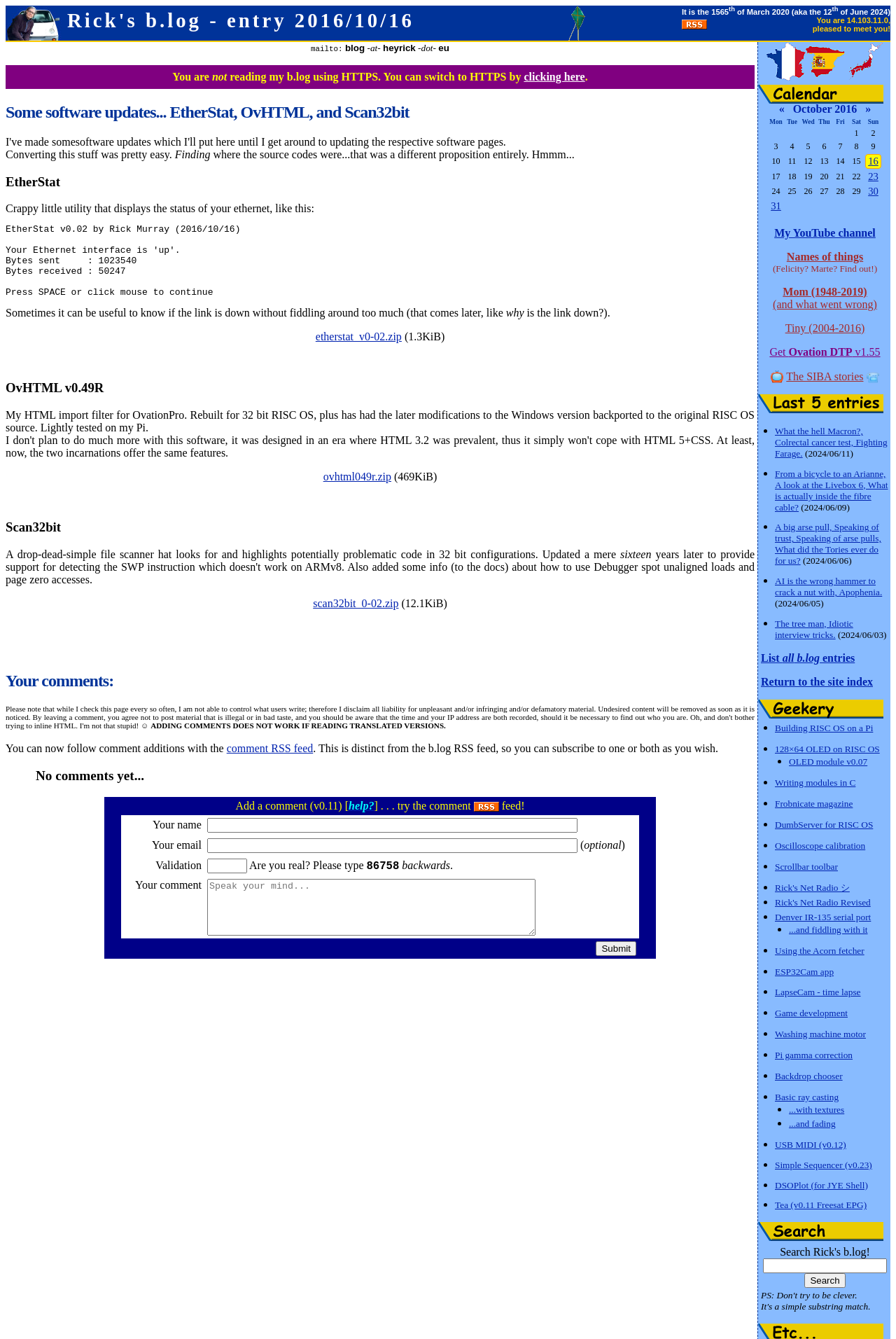Identify the bounding box coordinates for the element you need to click to achieve the following task: "Click the 'comment RSS feed' link". Provide the bounding box coordinates as four float numbers between 0 and 1, in the form [left, top, right, bottom].

[0.253, 0.554, 0.349, 0.563]